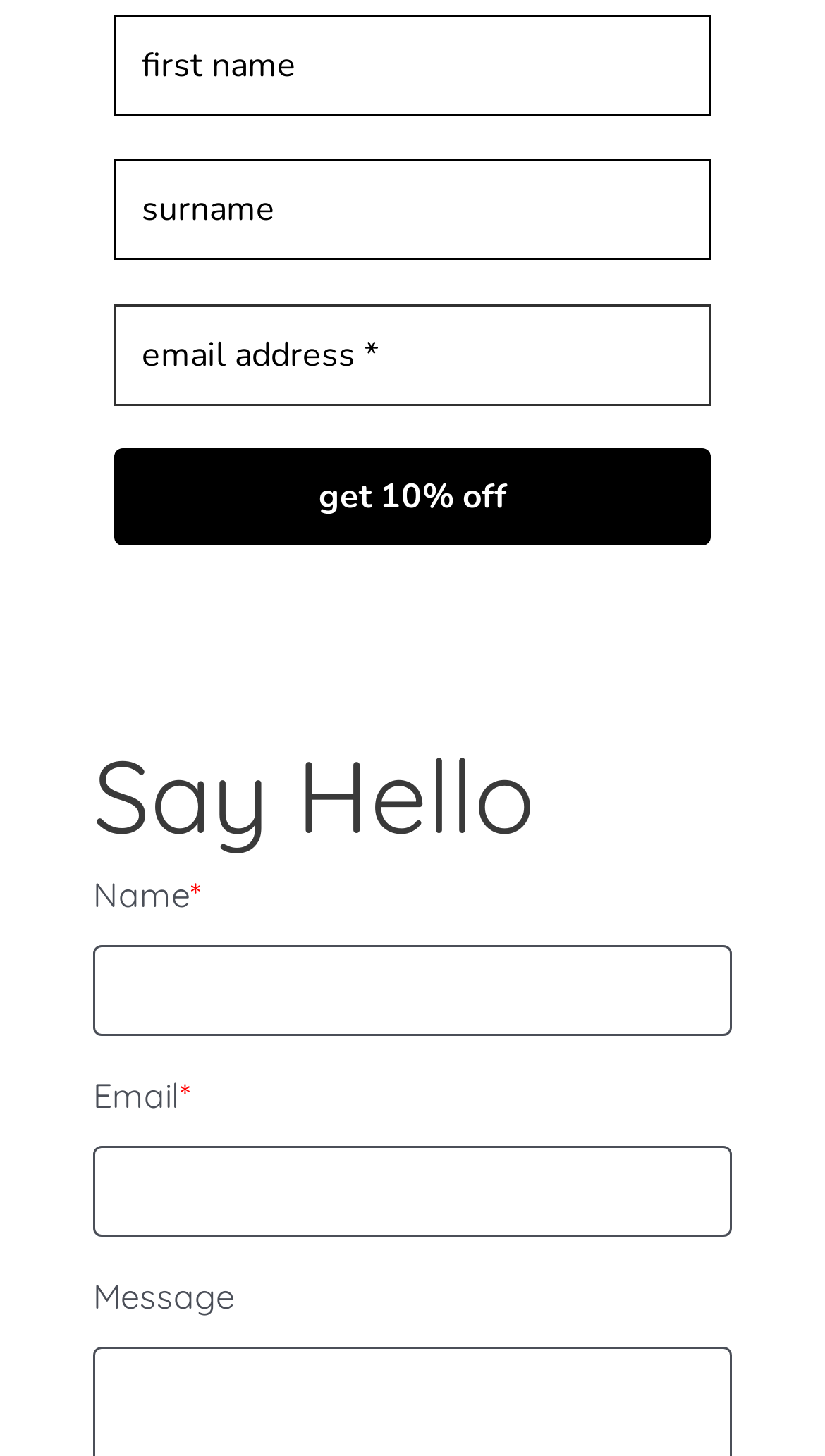What is the last field on the form?
Please provide a single word or phrase in response based on the screenshot.

Message